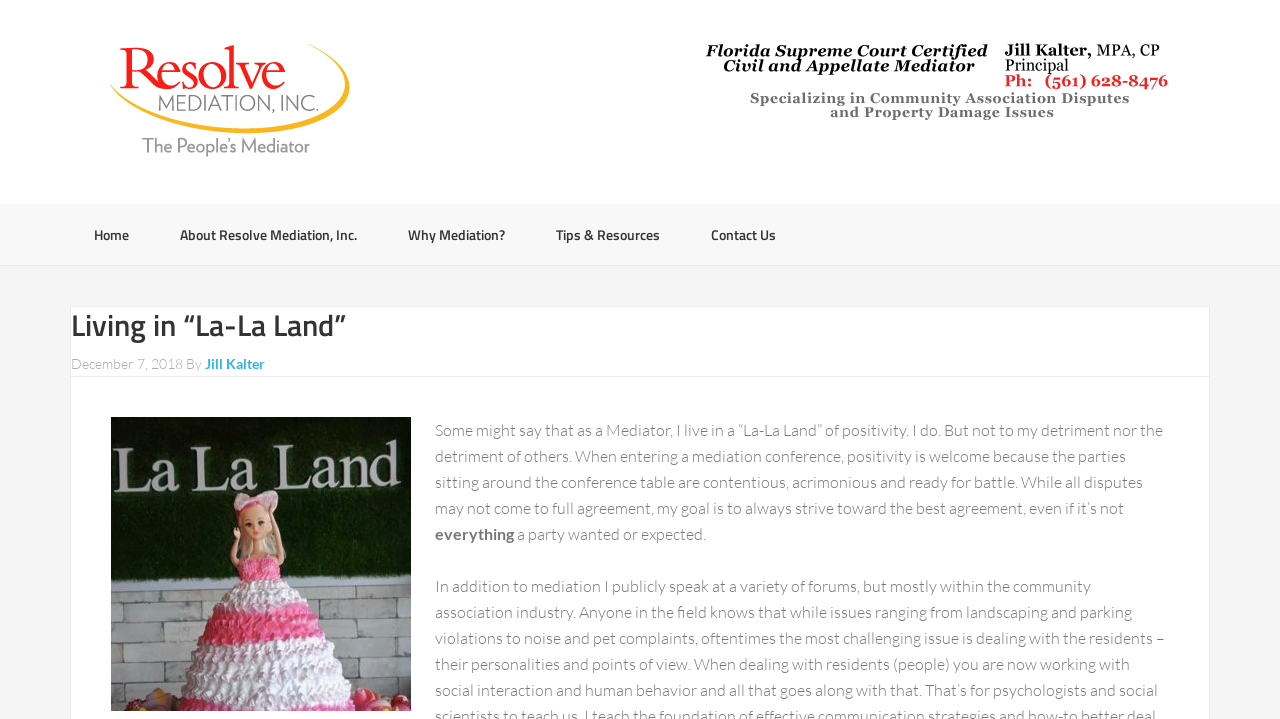What is the date of the article?
Look at the screenshot and provide an in-depth answer.

The date of the article can be found in the time element which contains the static text 'December 7, 2018'.